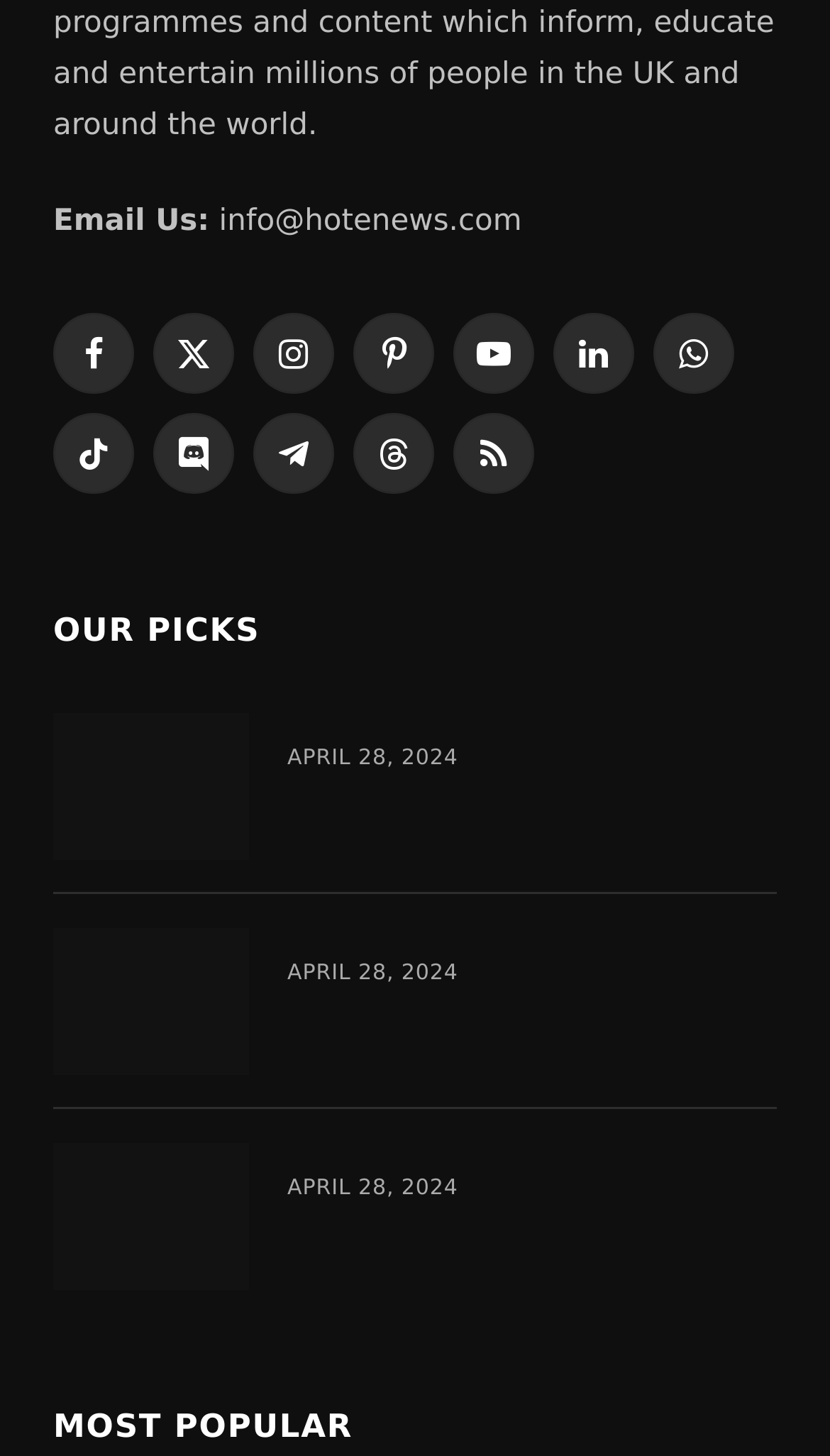Extract the bounding box coordinates for the UI element described as: "X (Twitter)".

[0.185, 0.215, 0.282, 0.271]